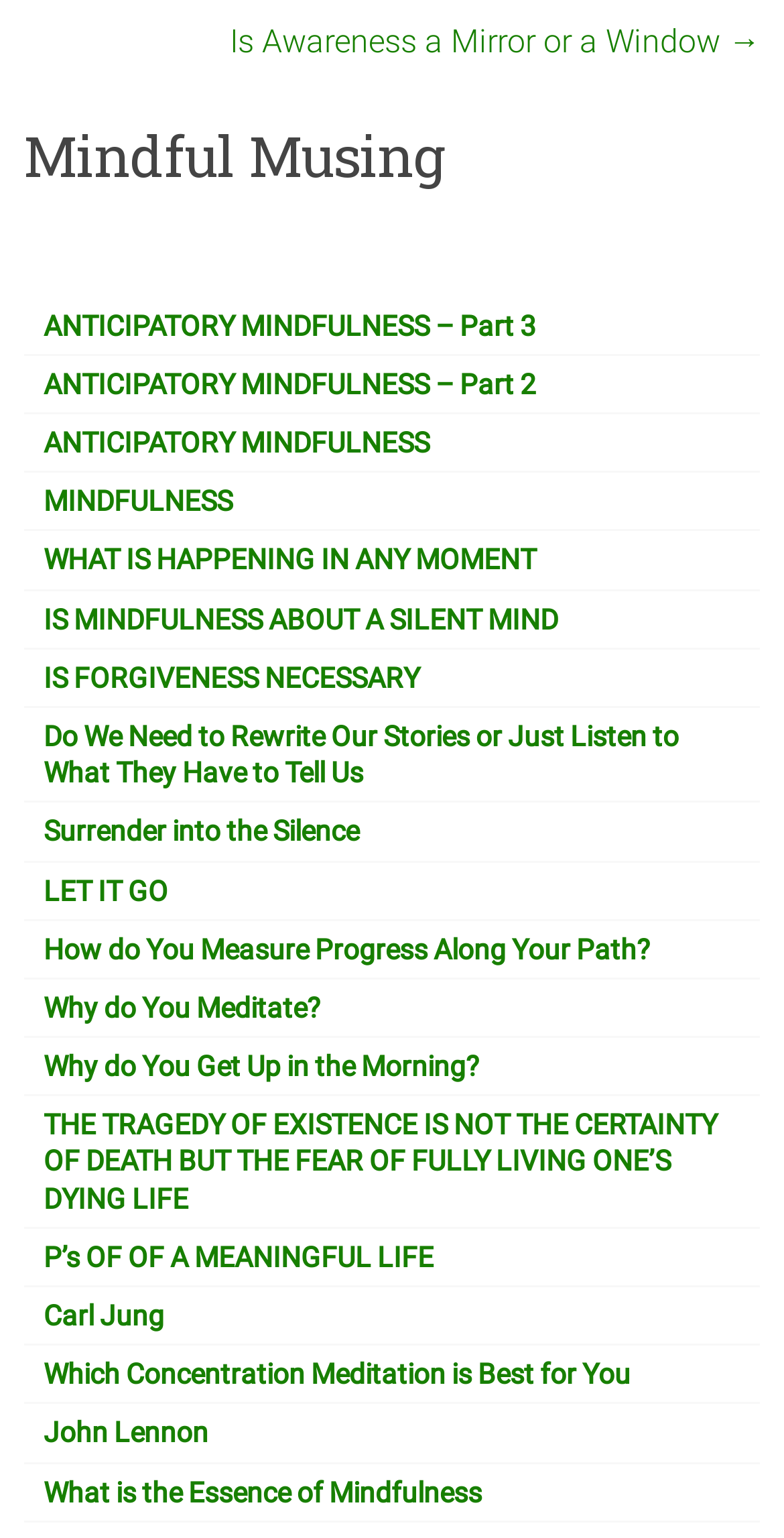How many links are on the webpage? Based on the screenshot, please respond with a single word or phrase.

20